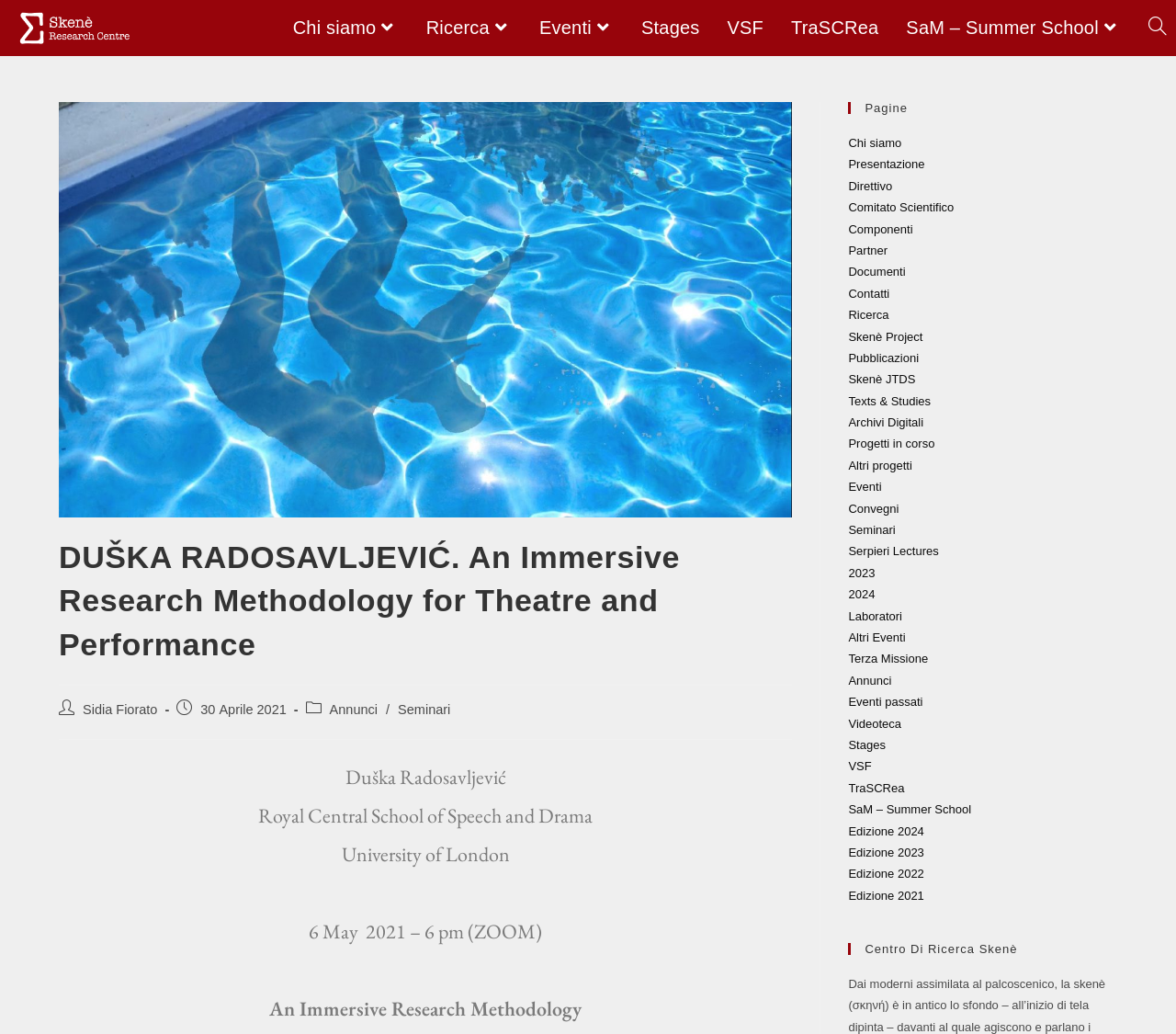Please find the bounding box coordinates of the element that needs to be clicked to perform the following instruction: "Learn about the Centro Di Ricerca Skenè". The bounding box coordinates should be four float numbers between 0 and 1, represented as [left, top, right, bottom].

[0.721, 0.912, 0.95, 0.924]